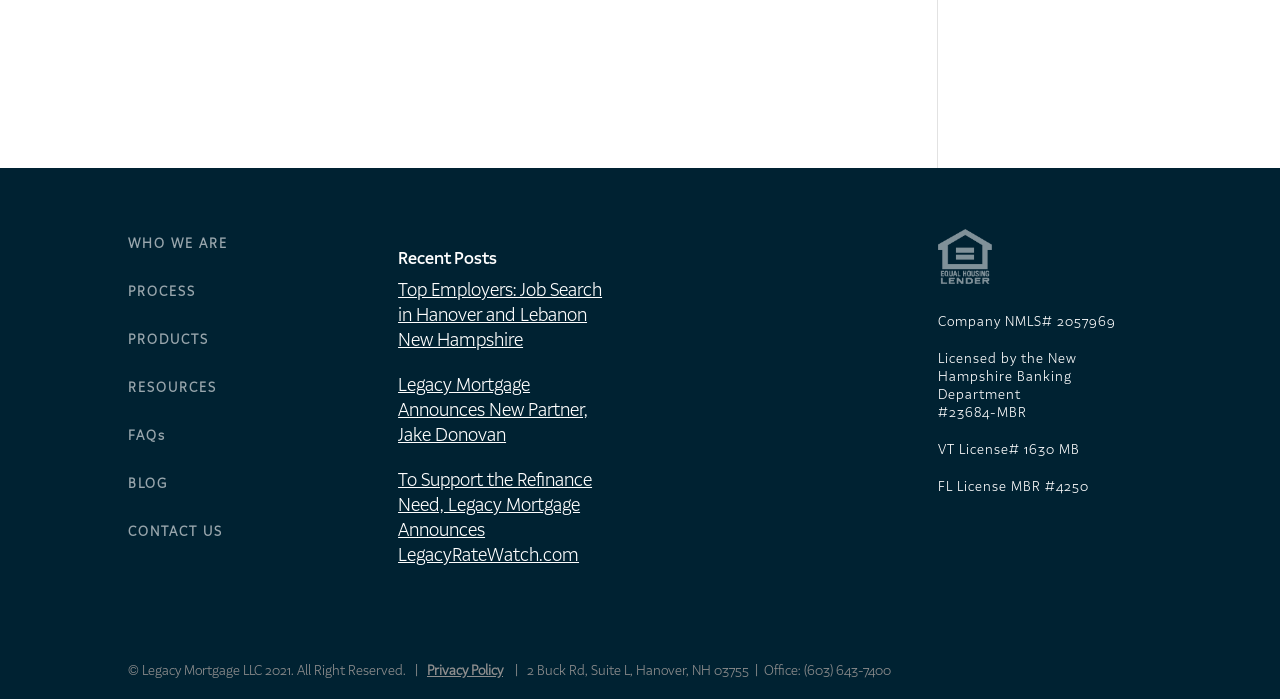Using the details in the image, give a detailed response to the question below:
What is the title of the section below the top navigation menu?

I found a heading element with the text 'Recent Posts' located below the top navigation menu, which suggests that it is the title of the section. The bounding box coordinate of this element is [0.311, 0.356, 0.478, 0.397].